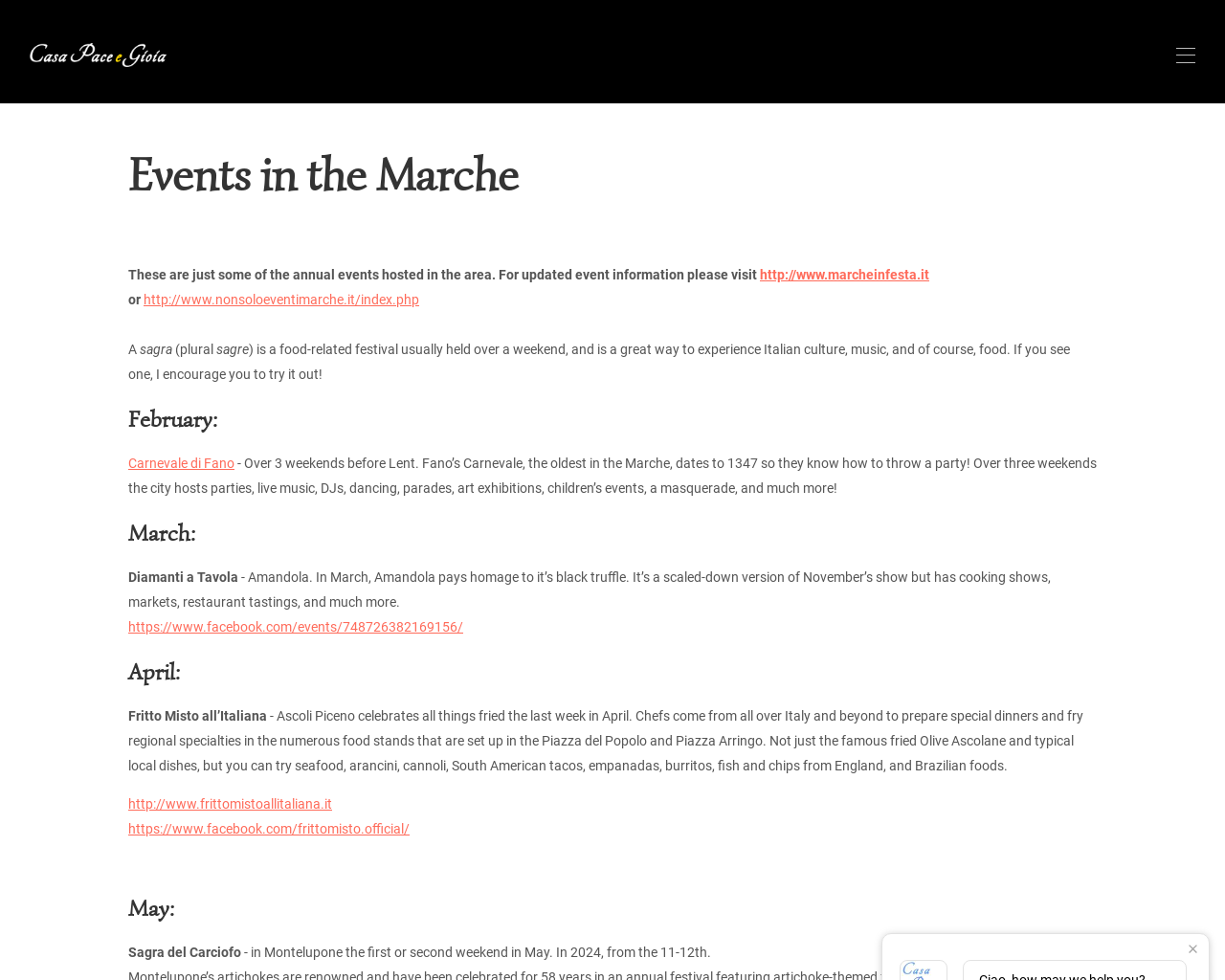What is a 'sagra' in Italian culture?
Based on the visual information, provide a detailed and comprehensive answer.

I found the answer by reading the text that explains what a 'sagra' is, which says it's a food-related festival usually held over a weekend, and is a great way to experience Italian culture, music, and food.